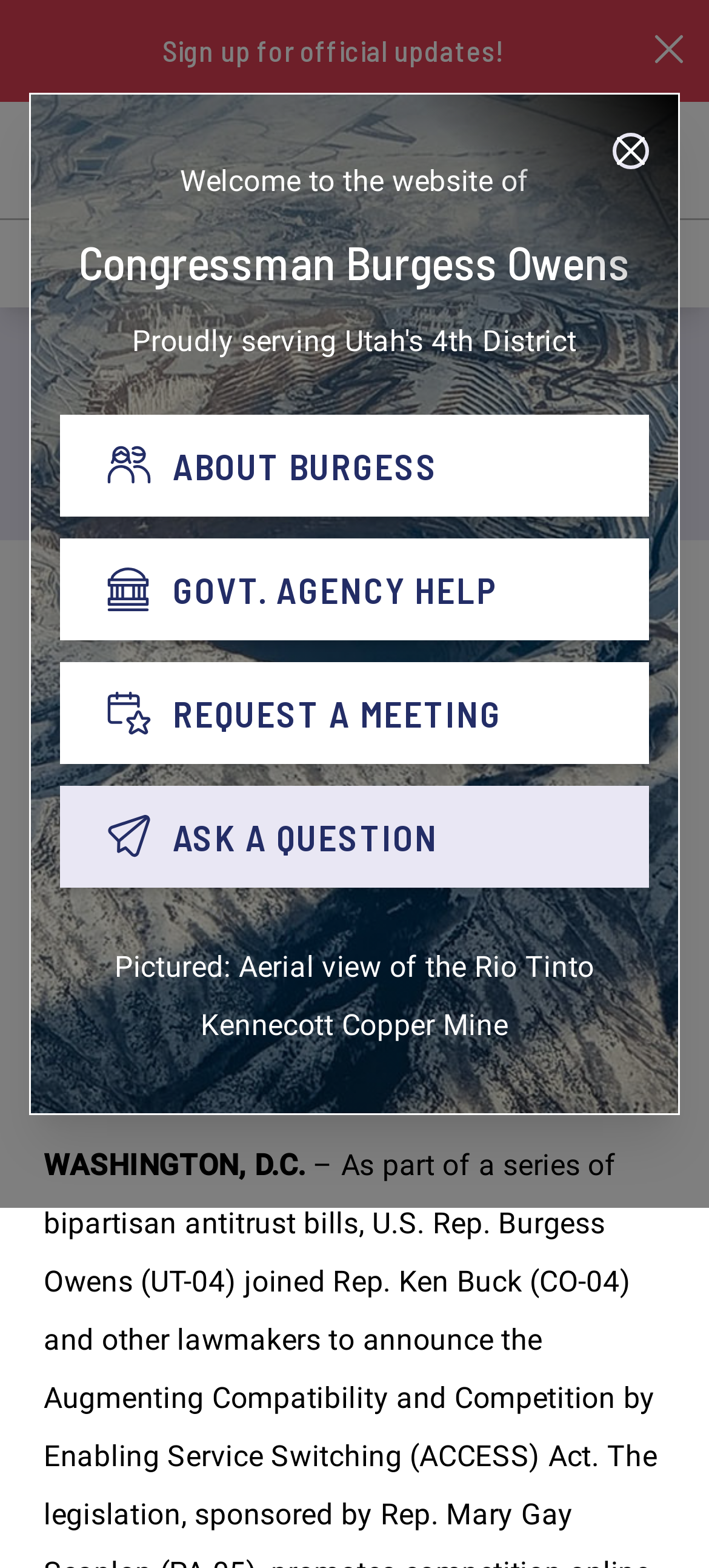How many links are on the webpage?
Please look at the screenshot and answer using one word or phrase.

9